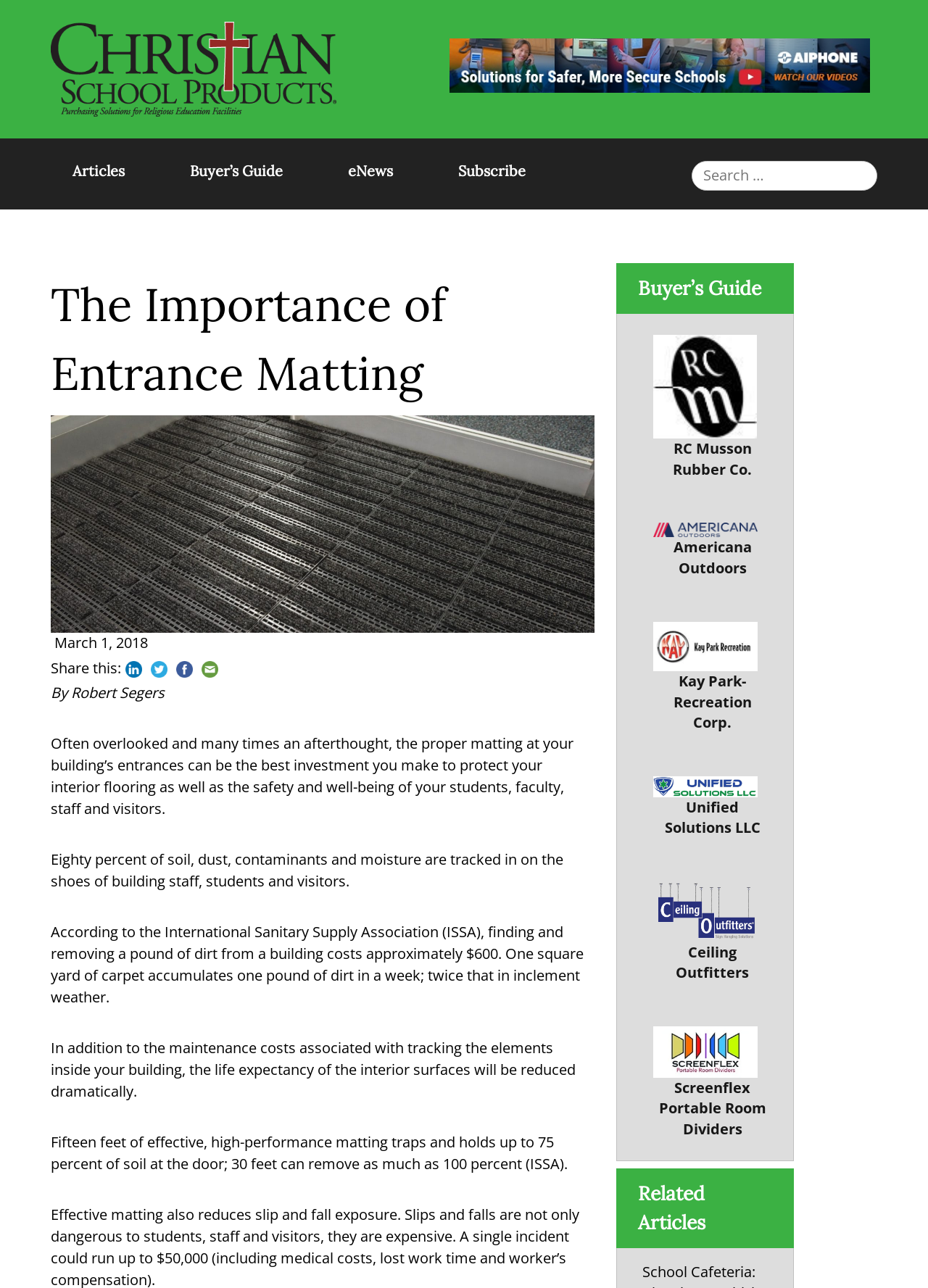Utilize the information from the image to answer the question in detail:
How much of soil can 15 feet of effective matting trap?

According to the article, 15 feet of effective, high-performance matting can trap and hold up to 75 percent of soil at the door, as stated in the sentence 'Fifteen feet of effective, high-performance matting traps and holds up to 75 percent of soil at the door; 30 feet can remove as much as 100 percent (ISSA).'.